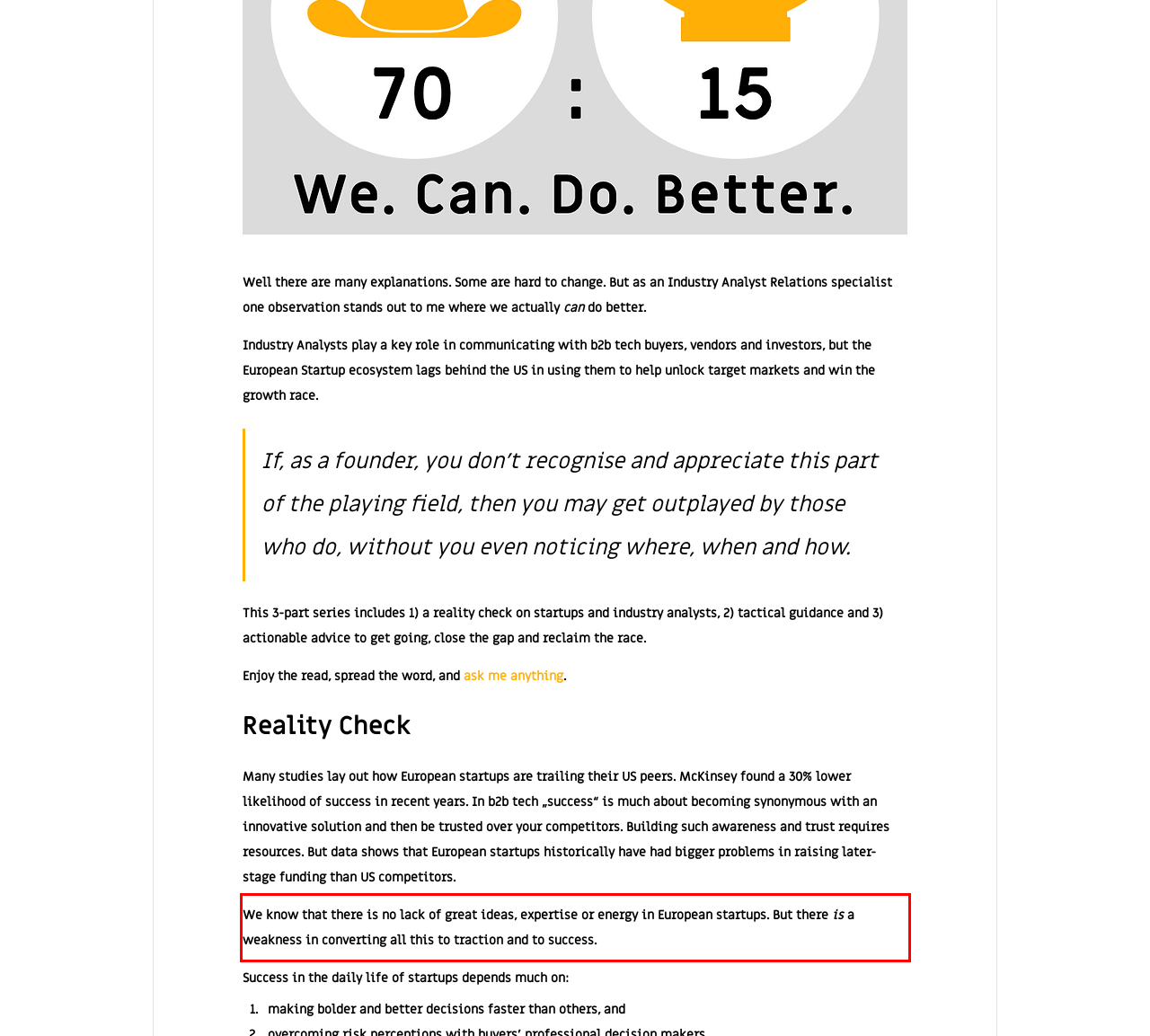Identify and transcribe the text content enclosed by the red bounding box in the given screenshot.

We know that there is no lack of great ideas, expertise or energy in European startups. But there is a weakness in converting all this to traction and to success.